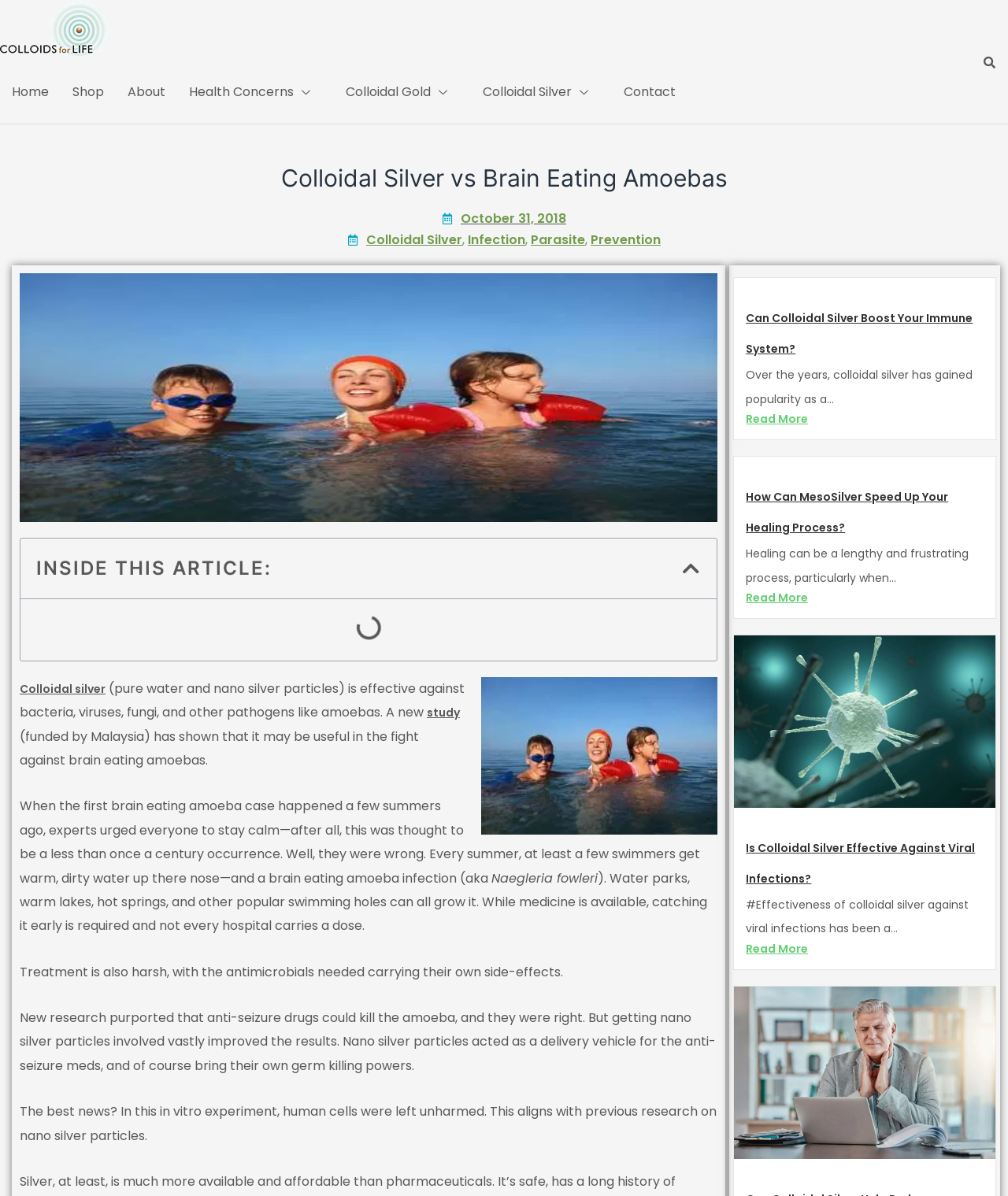Provide your answer in a single word or phrase: 
What is the website about?

Colloidal silver